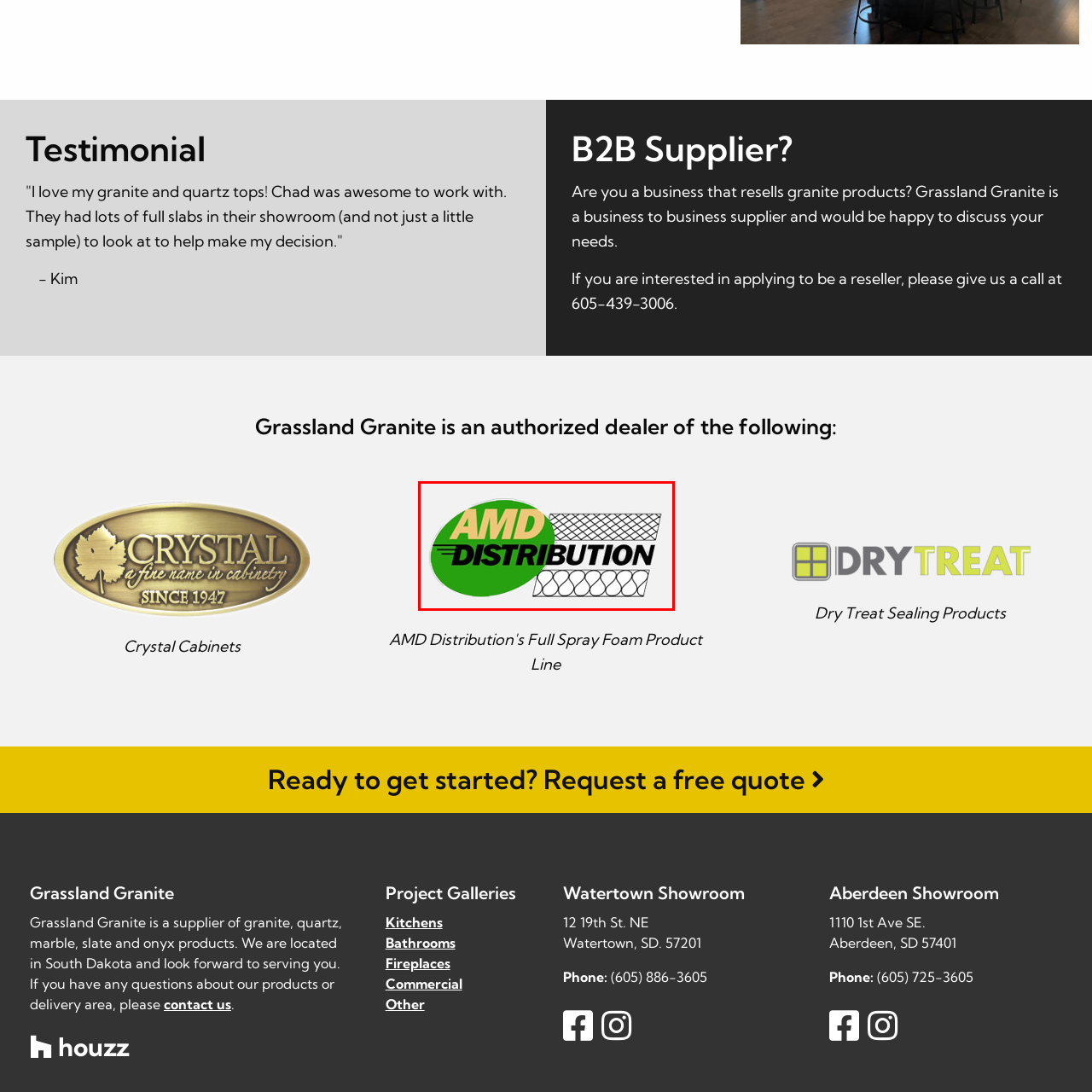Give a detailed account of the scene depicted within the red boundary.

The image prominently features the logo of AMD Distribution, which is designed with a vibrant green oval shape that encapsulates the name "AMD" in bold, capital letters. Beneath it, the word "DISTRIBUTION" is presented in a striking black font, enhancing visibility and impact. The logo also incorporates a textured background with a grid and wavy pattern, adding a dynamic and modern touch to the overall design. This logo represents AMD Distribution, a business known for providing goods and services, particularly in the context of the granite industry, alongside other products. The clean and professional look of this logo underscores the company's commitment to quality and reliability in its distribution efforts.